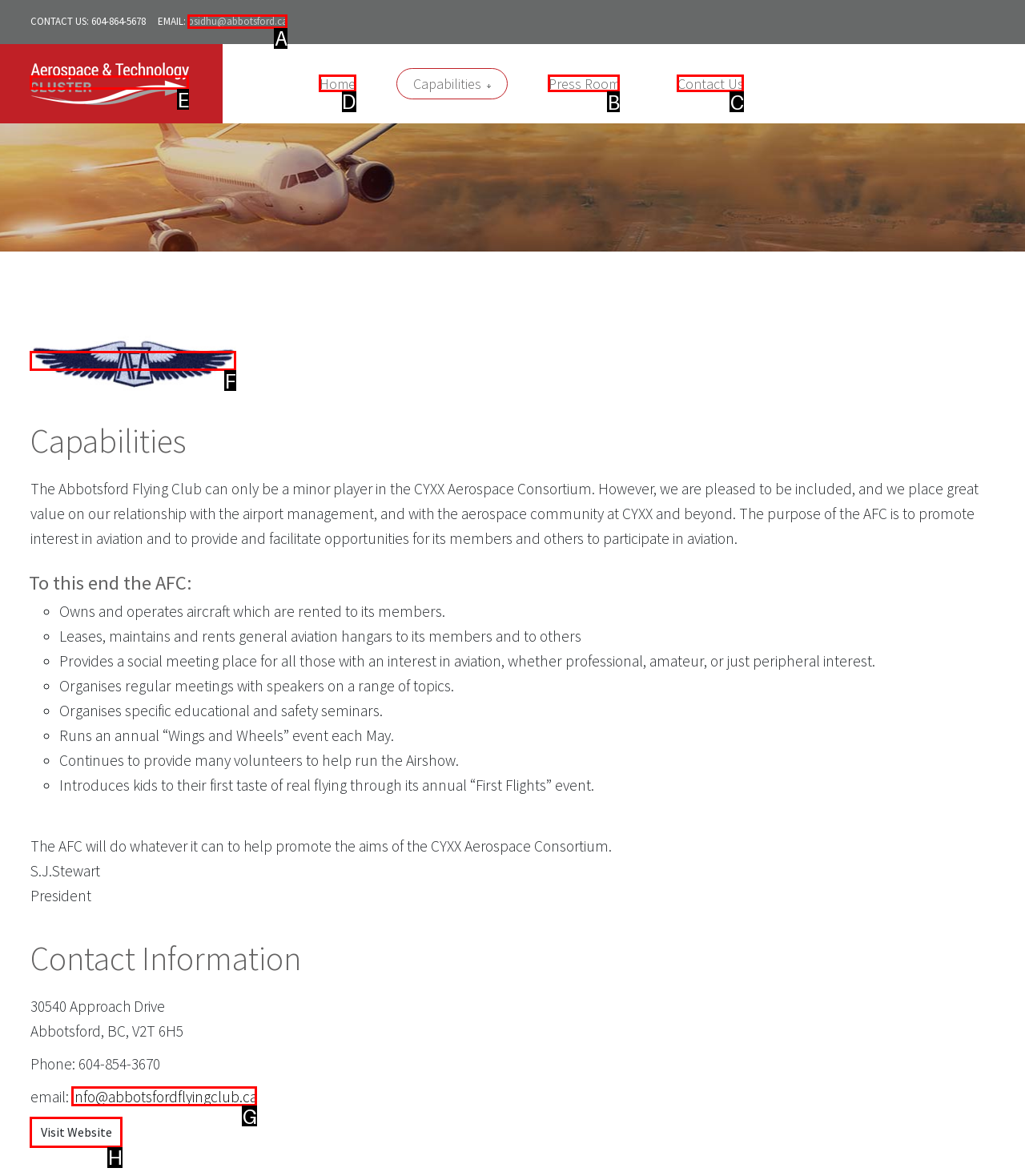Identify the HTML element to select in order to accomplish the following task: Click the 'Home' link
Reply with the letter of the chosen option from the given choices directly.

D